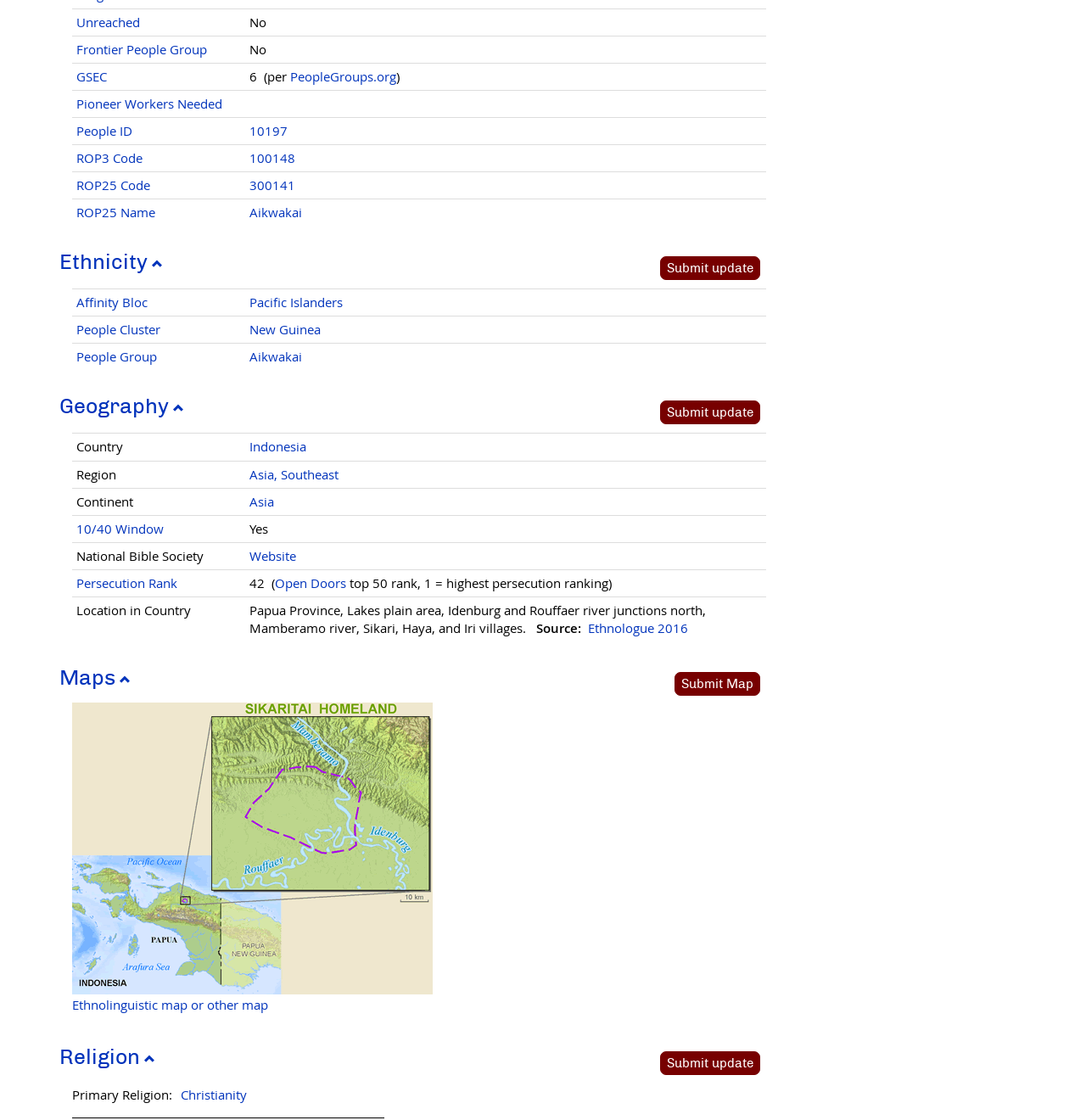What is the Affinity Bloc?
Provide a short answer using one word or a brief phrase based on the image.

Pacific Islanders